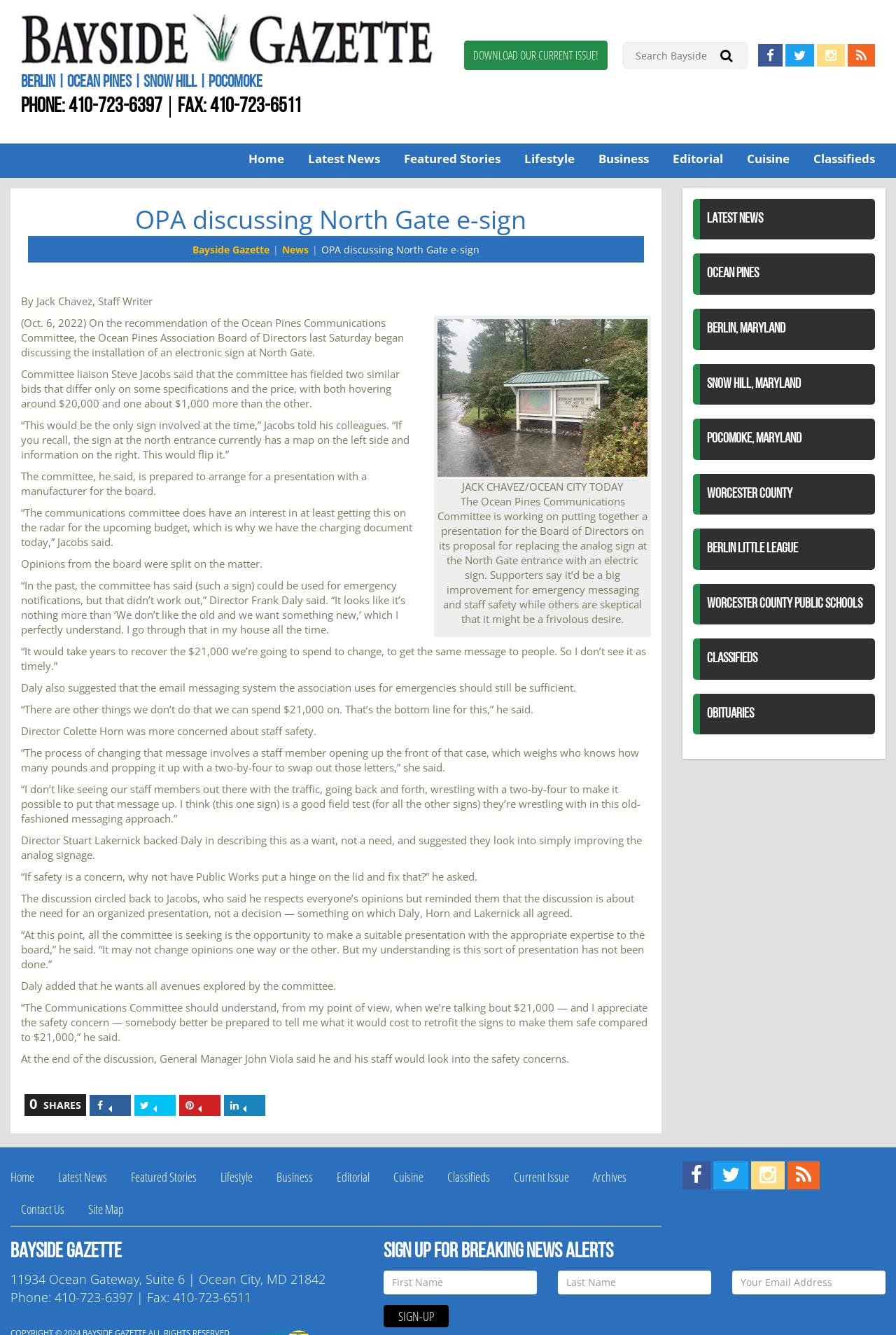Please find the bounding box coordinates of the element that needs to be clicked to perform the following instruction: "Share on Facebook". The bounding box coordinates should be four float numbers between 0 and 1, represented as [left, top, right, bottom].

[0.105, 0.823, 0.141, 0.833]